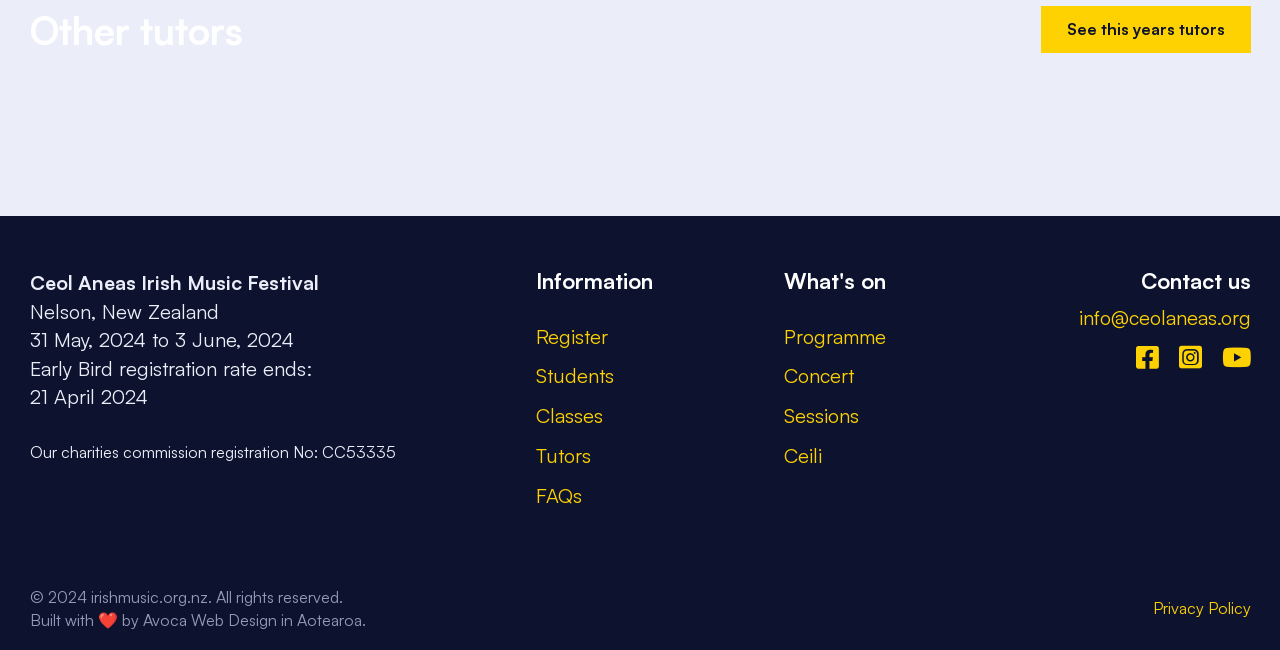Locate the bounding box coordinates of the clickable region necessary to complete the following instruction: "Check the BizHawk emulator". Provide the coordinates in the format of four float numbers between 0 and 1, i.e., [left, top, right, bottom].

None